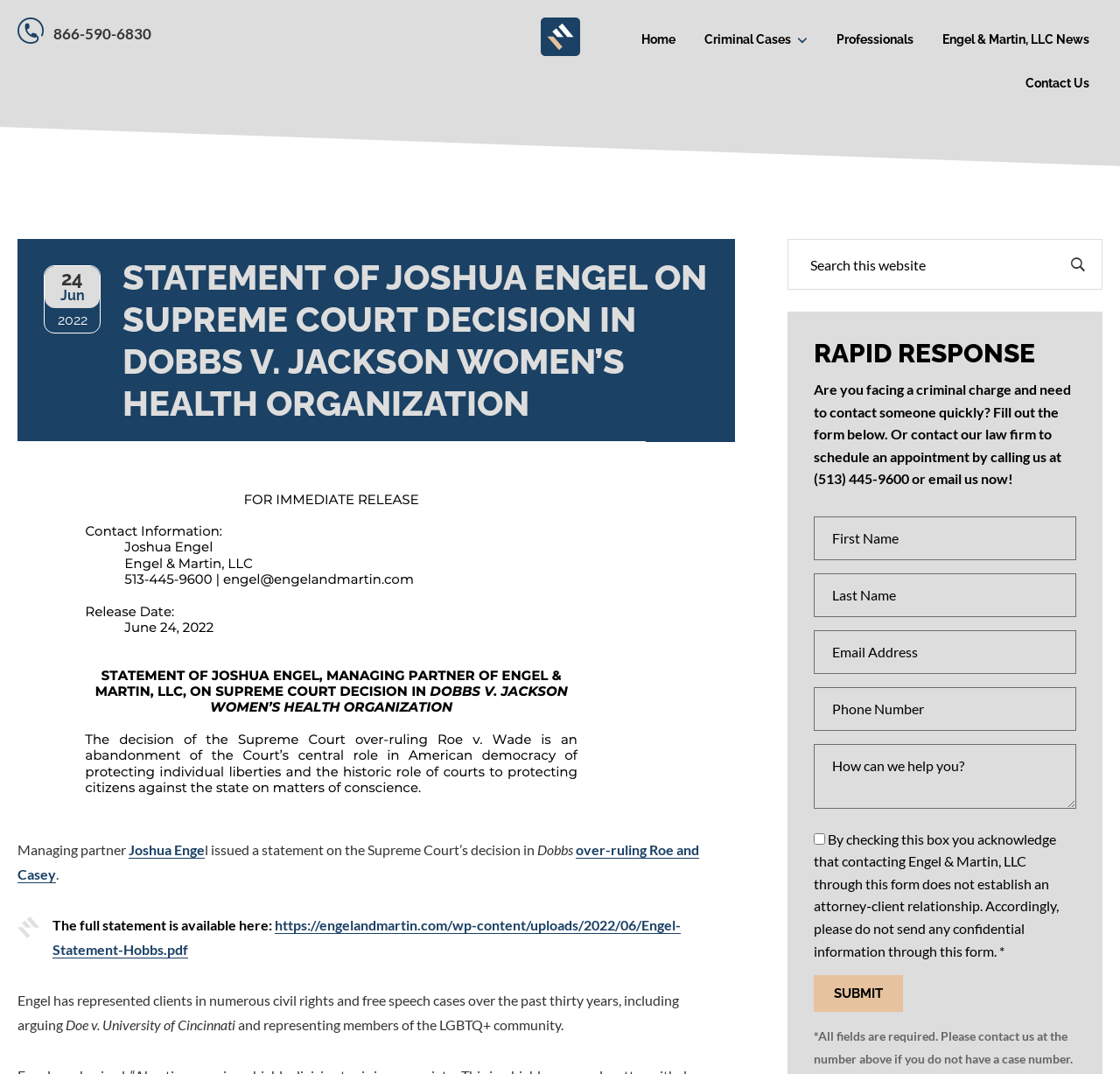Identify the bounding box coordinates of the area that should be clicked in order to complete the given instruction: "Submit the form". The bounding box coordinates should be four float numbers between 0 and 1, i.e., [left, top, right, bottom].

[0.727, 0.908, 0.807, 0.942]